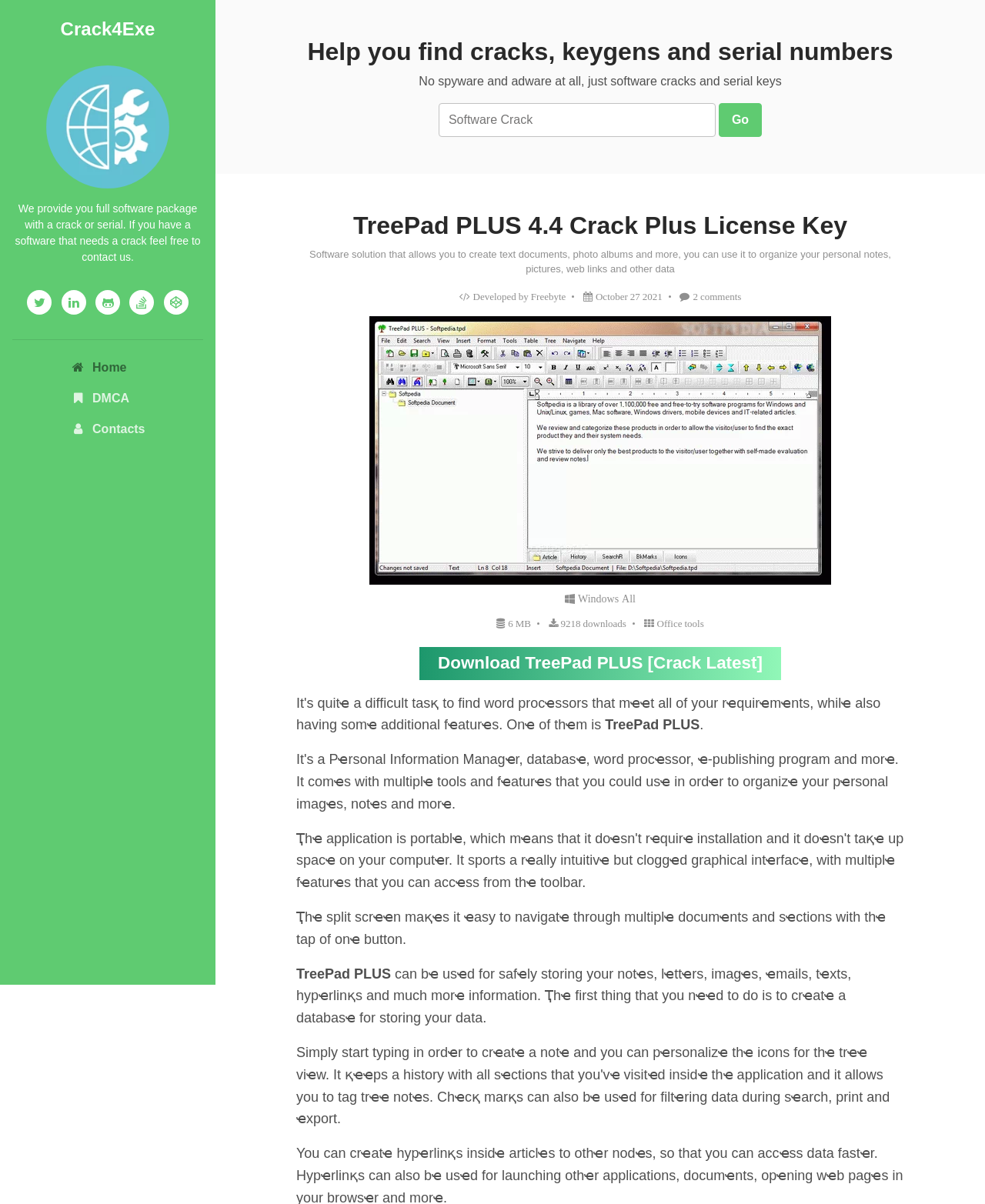Given the element description: "Contacts", predict the bounding box coordinates of the UI element it refers to, using four float numbers between 0 and 1, i.e., [left, top, right, bottom].

[0.065, 0.344, 0.154, 0.369]